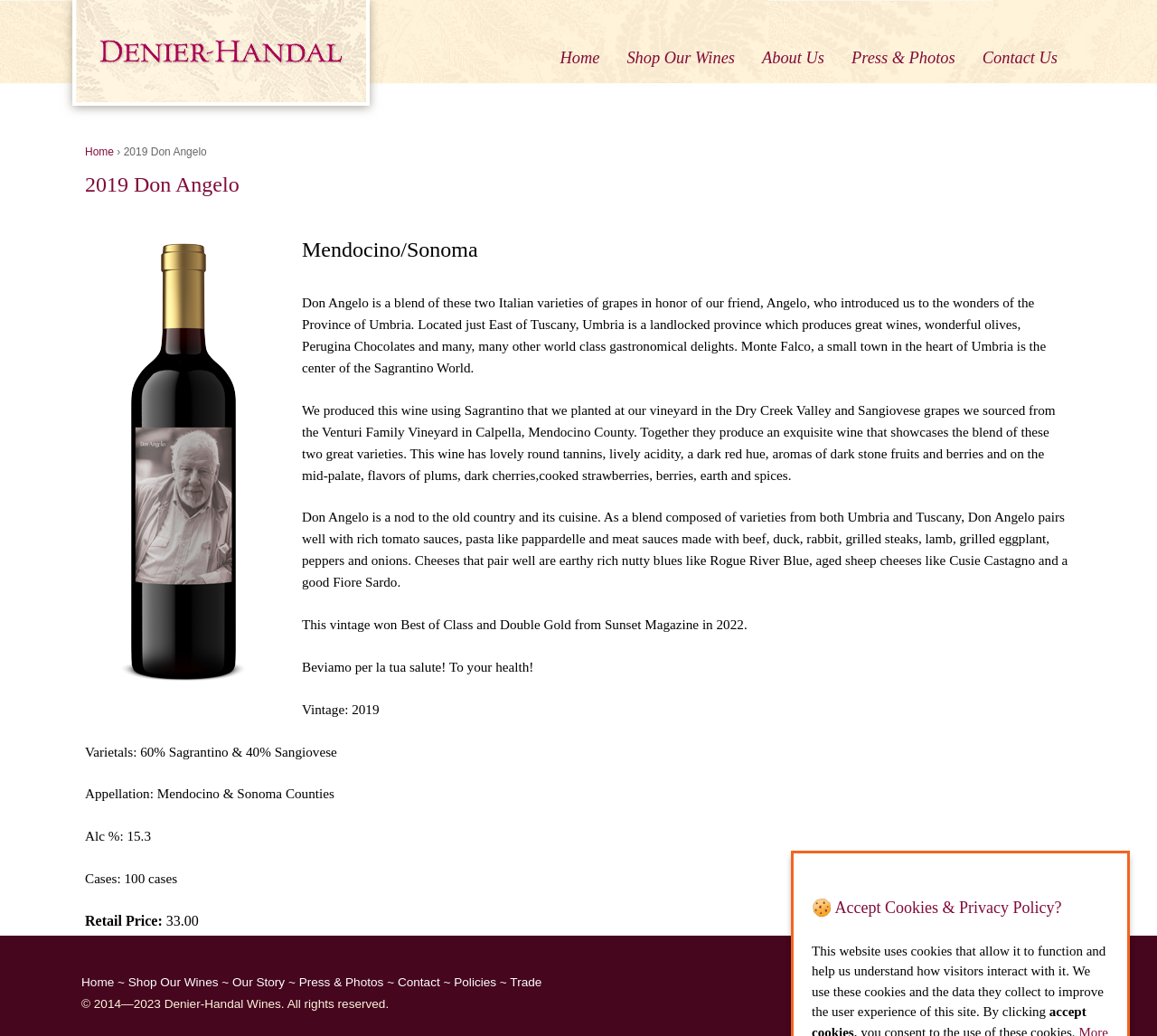What is the retail price of Don Angelo wine?
Kindly offer a detailed explanation using the data available in the image.

The retail price of Don Angelo wine is mentioned in the webpage as 33.00, which is displayed in the article section.